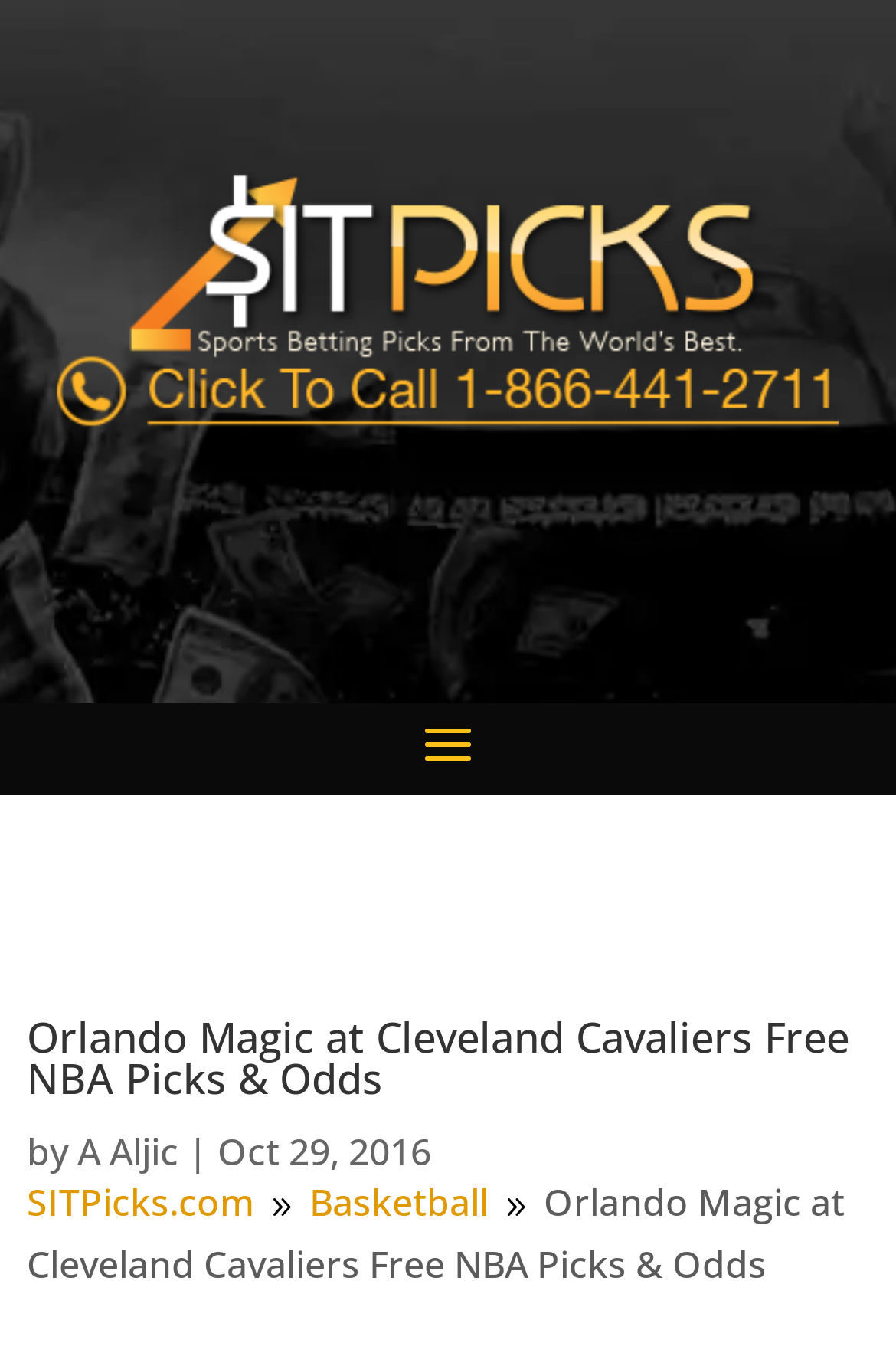Answer the question with a brief word or phrase:
What is the source of the article?

SITPicks.com